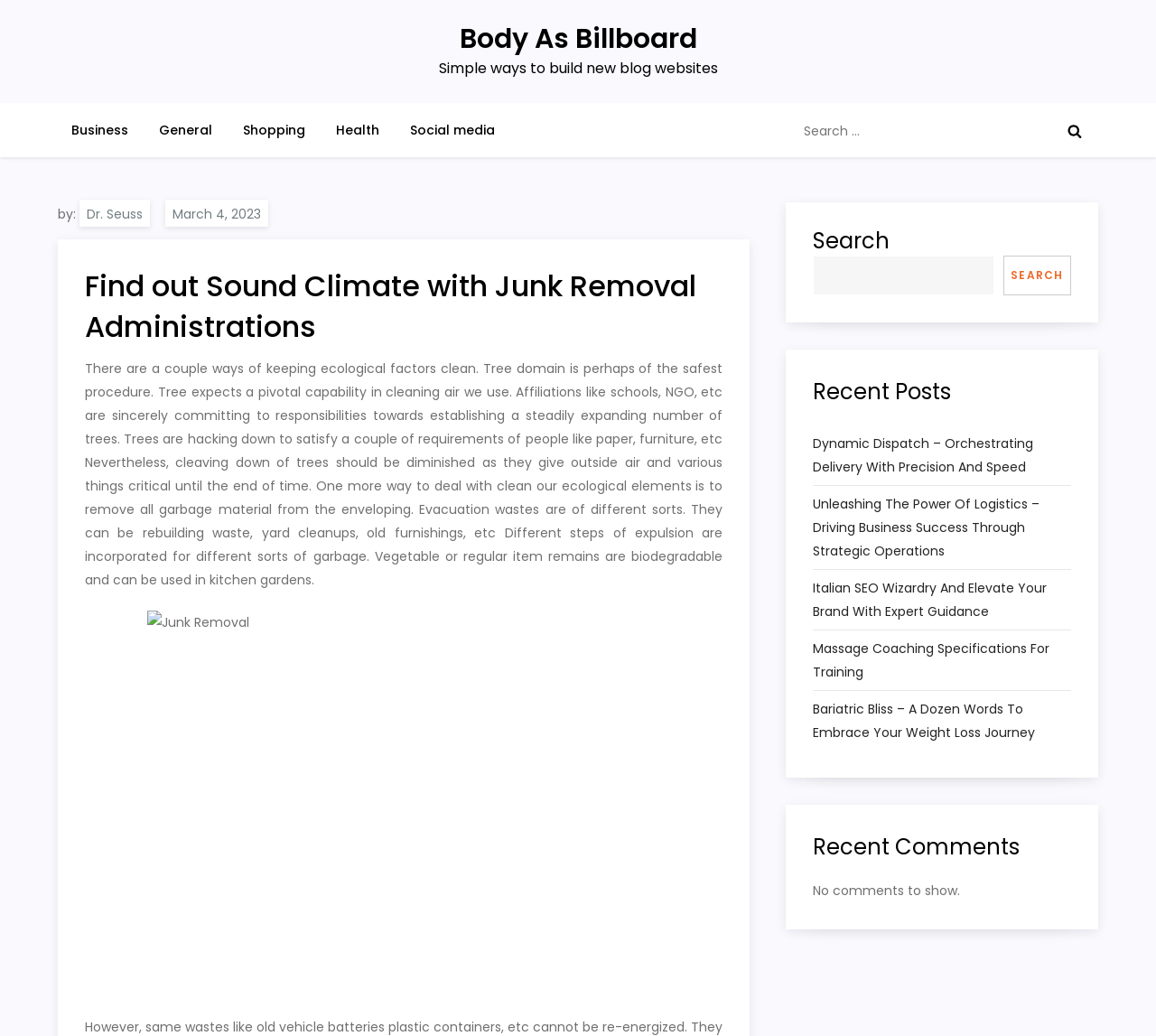Locate the bounding box coordinates of the item that should be clicked to fulfill the instruction: "Click on Business category".

[0.05, 0.099, 0.123, 0.152]